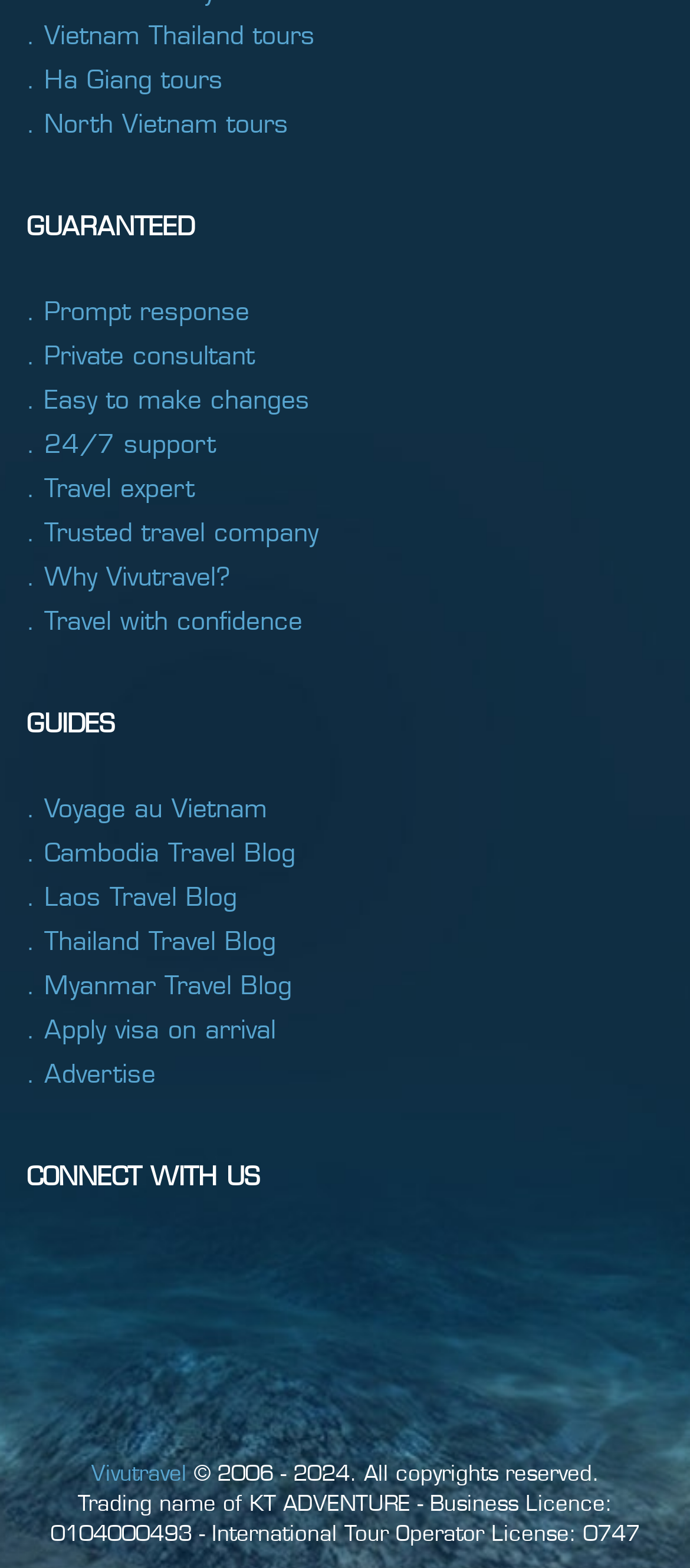Given the description: "5th Oct '17", determine the bounding box coordinates of the UI element. The coordinates should be formatted as four float numbers between 0 and 1, [left, top, right, bottom].

None